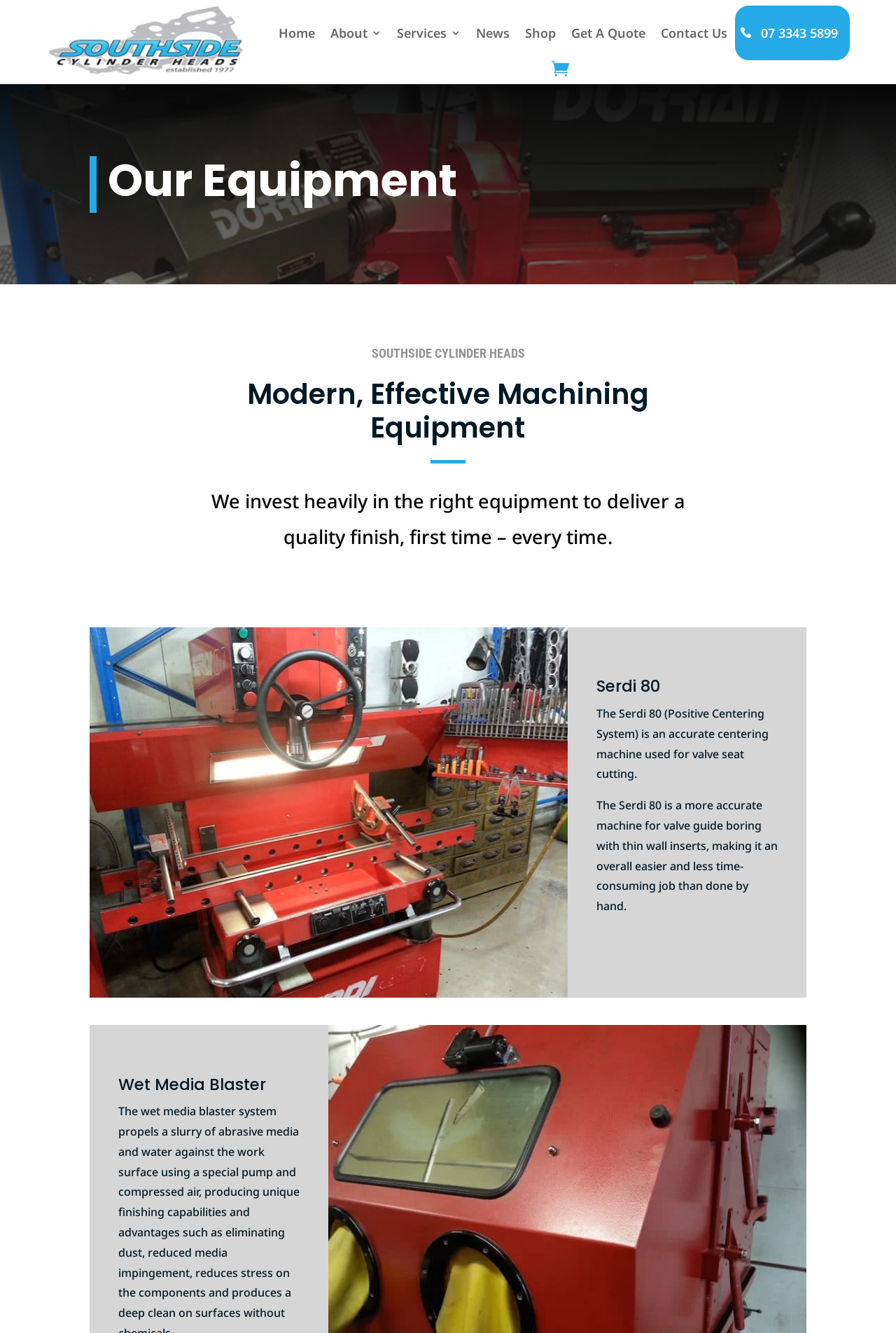What is the name of the company?
Using the image, elaborate on the answer with as much detail as possible.

The company name is obtained from the logo link at the top left corner of the webpage, which is 'Southside Cylinder Heads Logo'.